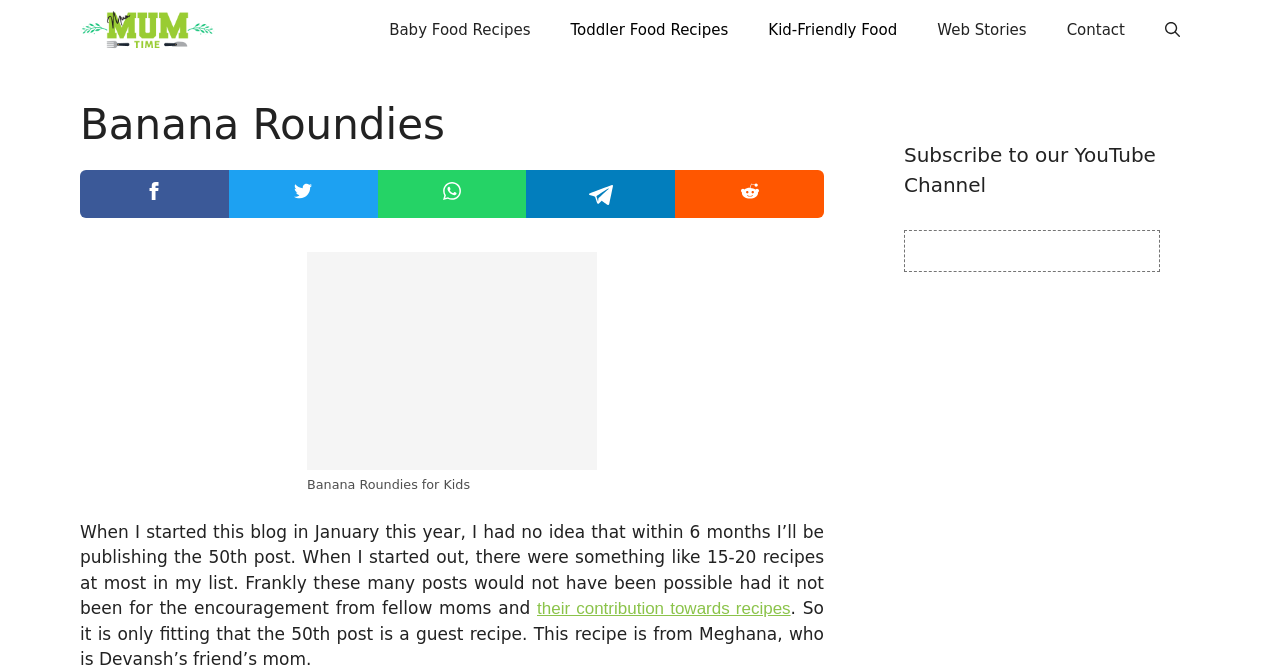Illustrate the webpage's structure and main components comprehensively.

This webpage is about a recipe for banana roundies, a calorie-dense snack ideal for active toddlers and kids. At the top, there is a navigation bar with links to various sections of the website, including "Baby Food Recipes", "Toddler Food Recipes", "Kid-Friendly Food", "Web Stories", and "Contact". On the top right, there is a search button.

Below the navigation bar, there is a header section with a heading that reads "Banana Roundies". Underneath, there are four links with accompanying images, likely representing different recipe variations or related content.

To the right of the header section, there is a large image of banana roundies with a caption. Below the image, there is a block of text that appears to be a personal message from the blog author, discussing their journey and expressing gratitude to fellow moms for their contributions.

On the right side of the page, there is a complementary section with a heading that reads "Subscribe to our YouTube Channel".